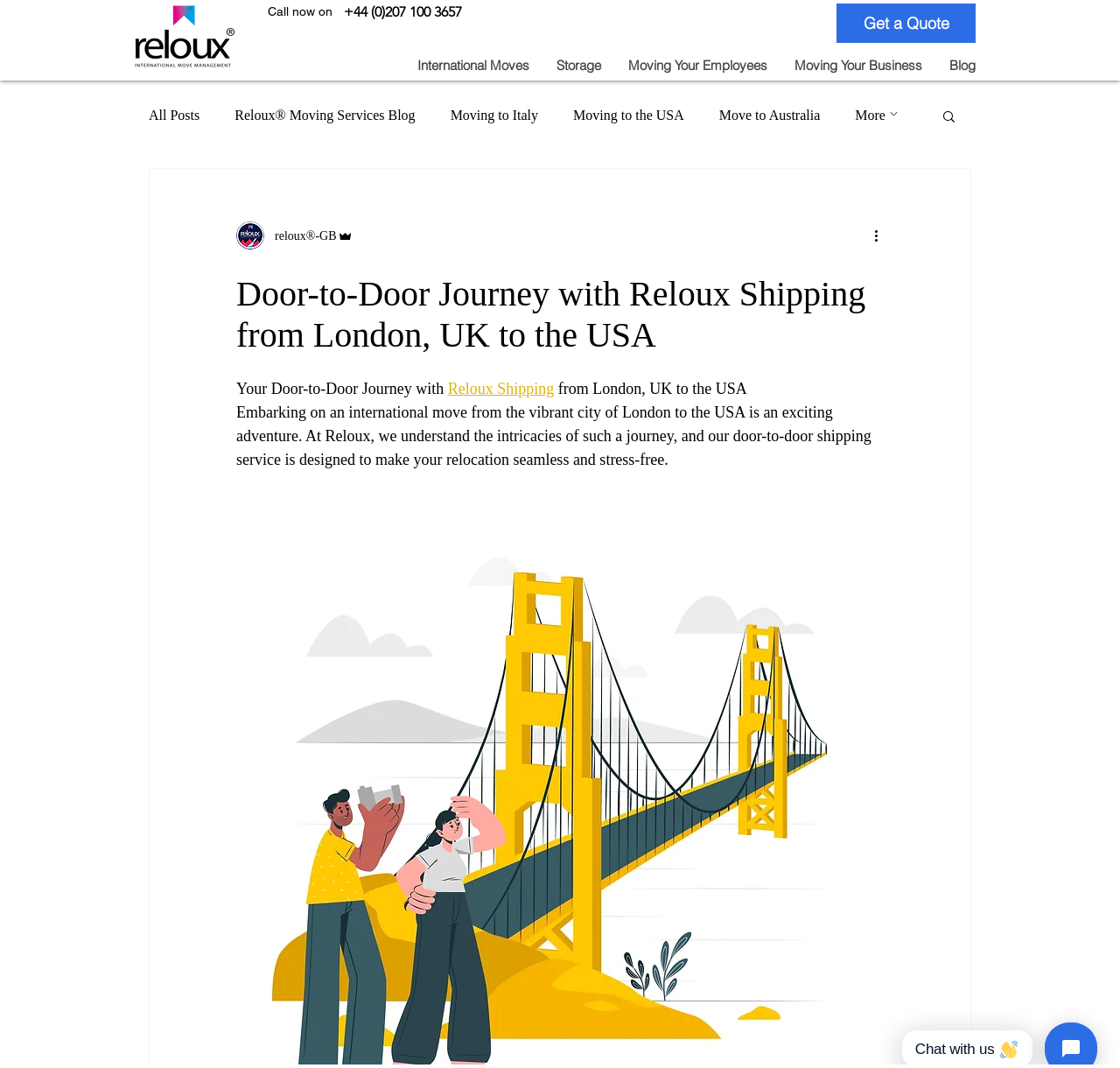Produce an elaborate caption capturing the essence of the webpage.

The webpage is about Reloux, an international moving company that offers door-to-door shipping services from London, UK to the USA. At the top left corner, there is a logo of Reloux, accompanied by a link to the company's website. Below the logo, there is a call-to-action button "Call now on" with a phone number "+44 (0)207 100 3657" next to it. 

On the top right corner, there is a navigation menu with links to different sections of the website, including "International Moves", "Storage", "Moving Your Employees", "Moving Your Business", and "Blog". The "Blog" section has a dropdown menu with links to various blog posts, including "All Posts", "Reloux Moving Services Blog", "Moving to Italy", "Moving to the USA", and "Move to Australia". 

Below the navigation menu, there is a heading that reads "Door-to-Door Journey with Reloux Shipping from London, UK to the USA". This is followed by a paragraph of text that describes the company's door-to-door shipping service, emphasizing its ability to make international relocation seamless and stress-free. 

On the right side of the page, there is a button "Get a Quote" and a search bar with a "Search" button. There is also a section with a writer's picture and a link to the writer's profile.